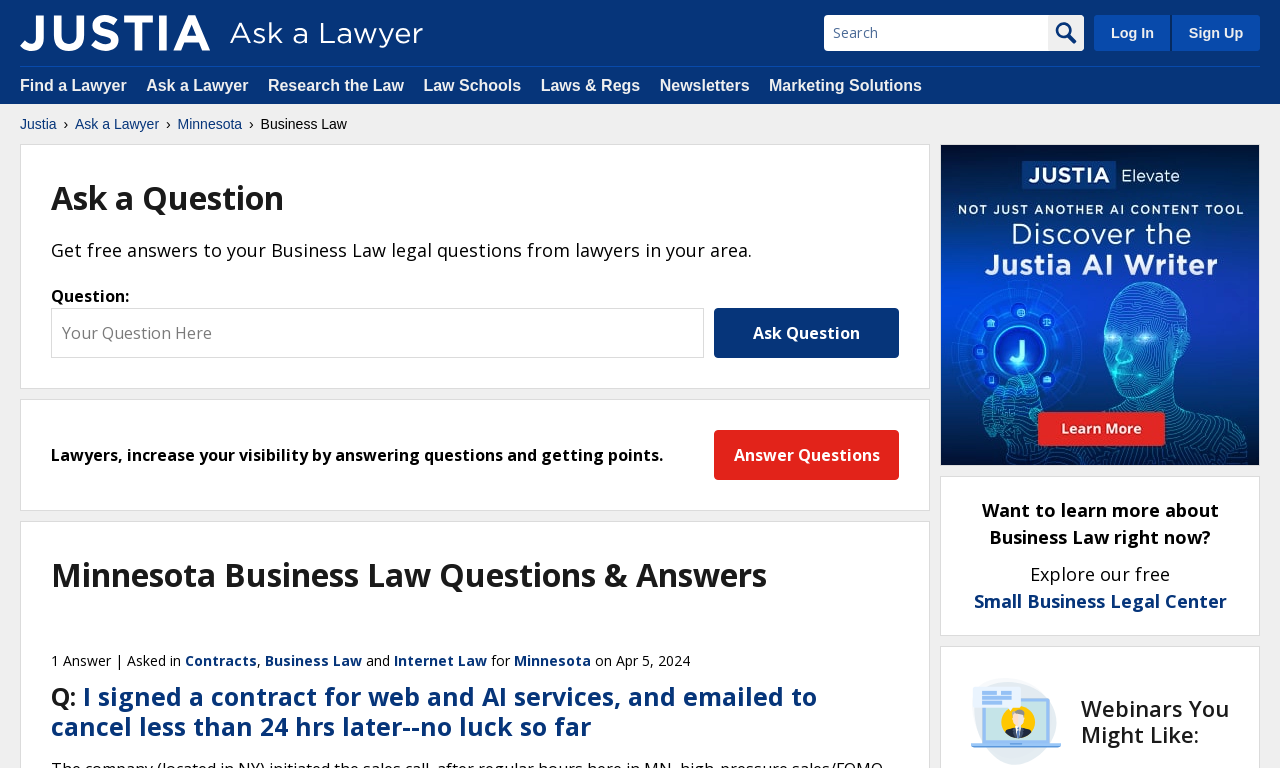Highlight the bounding box coordinates of the element that should be clicked to carry out the following instruction: "Log in". The coordinates must be given as four float numbers ranging from 0 to 1, i.e., [left, top, right, bottom].

[0.855, 0.02, 0.914, 0.066]